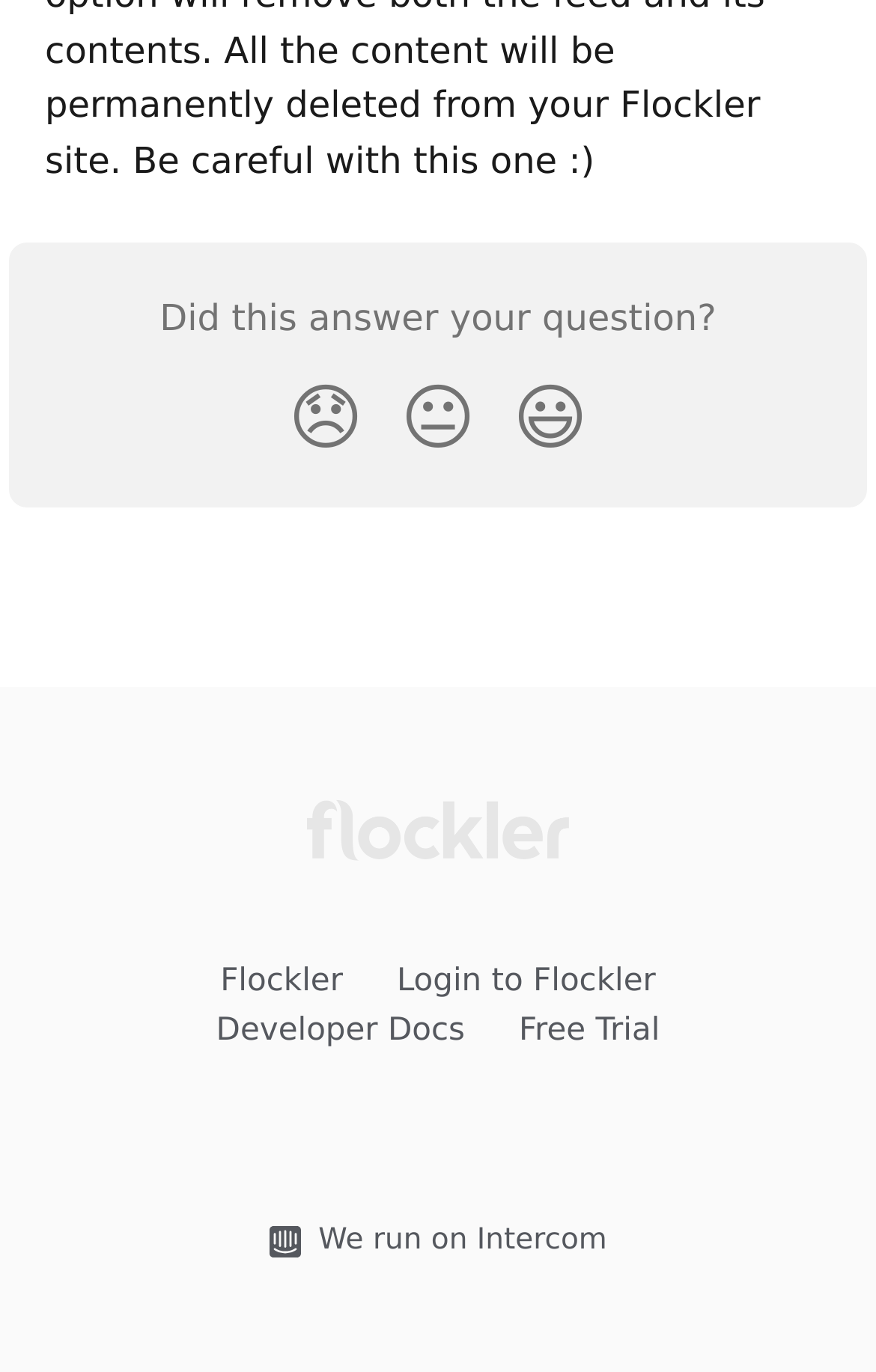Using the provided description: "😐", find the bounding box coordinates of the corresponding UI element. The output should be four float numbers between 0 and 1, in the format [left, top, right, bottom].

[0.436, 0.26, 0.564, 0.35]